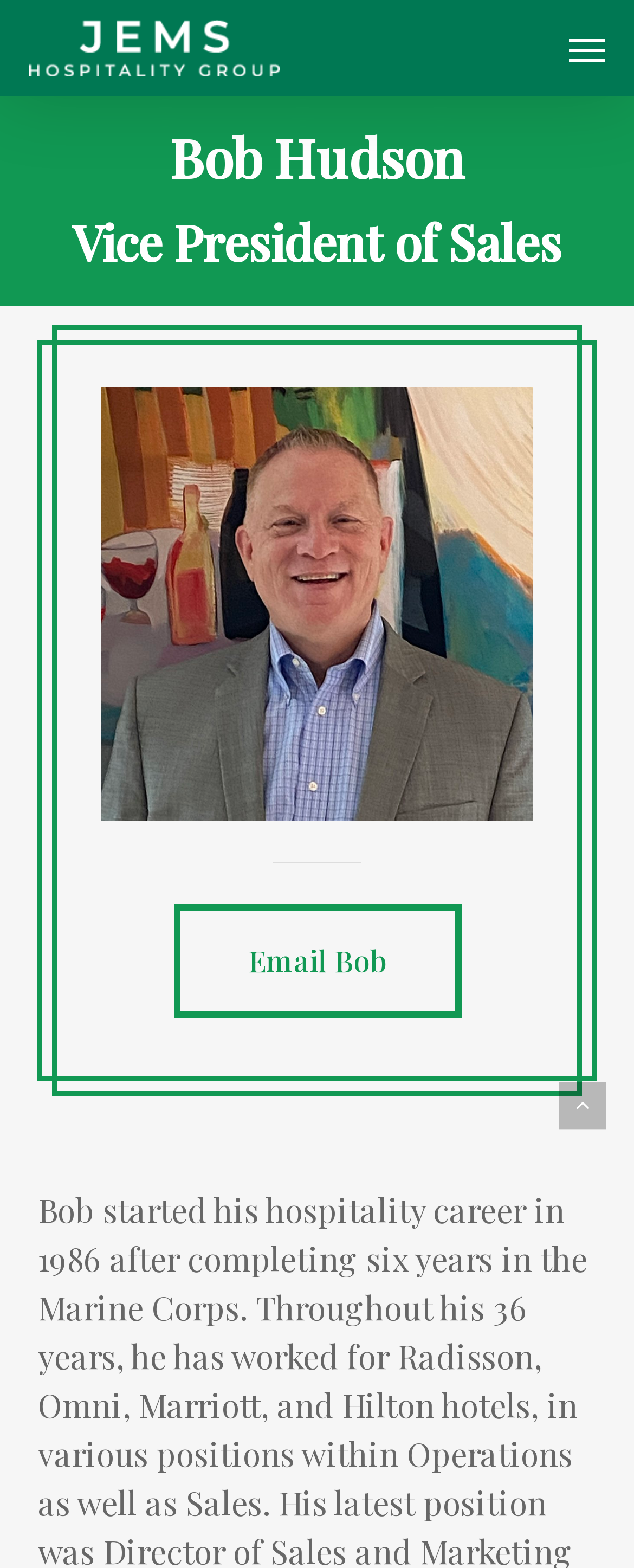Please locate the UI element described by "alt="JEMS Hospitality Group"" and provide its bounding box coordinates.

[0.046, 0.012, 0.441, 0.049]